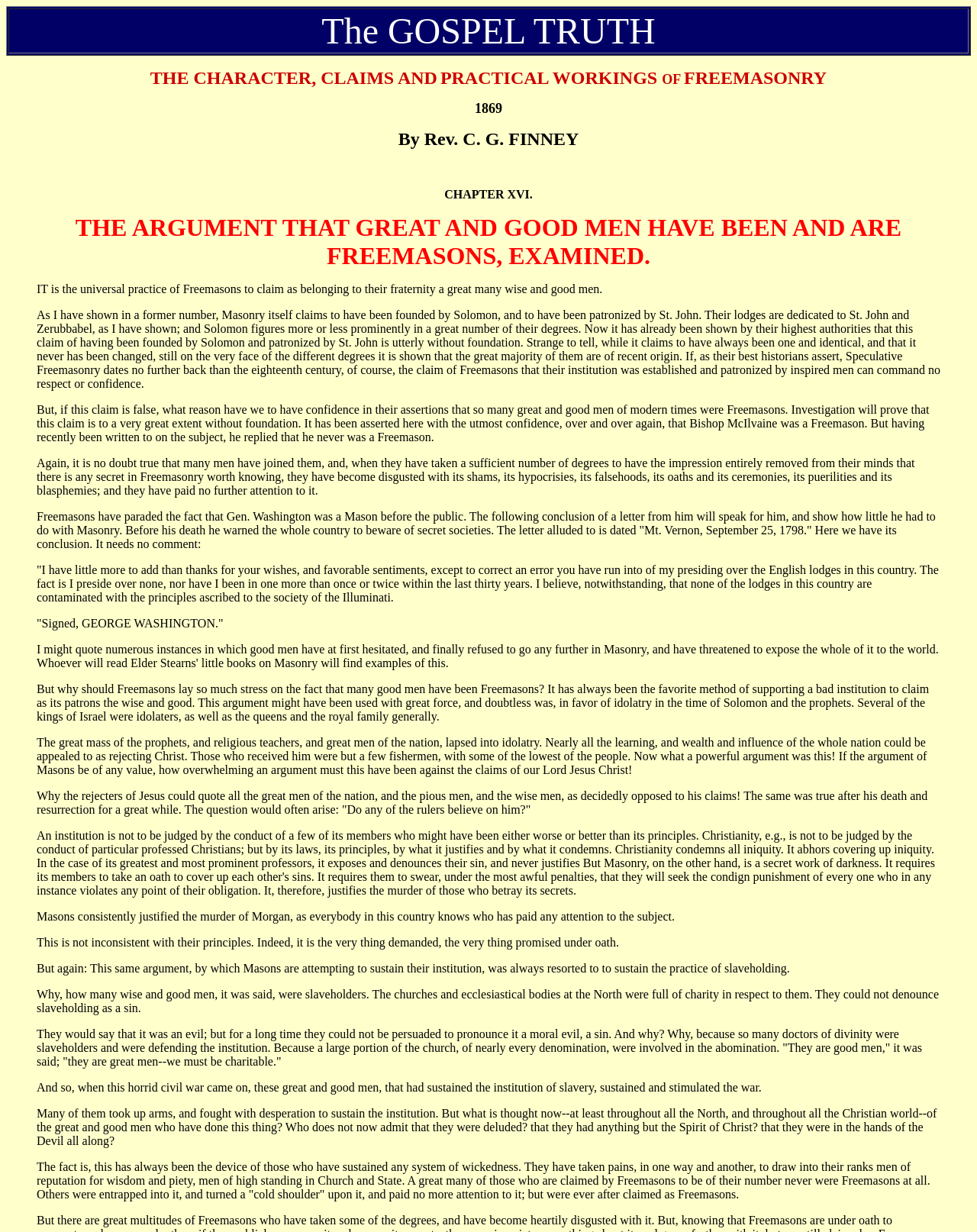Give a one-word or one-phrase response to the question:
What is the title of the chapter?

CHAPTER XVI